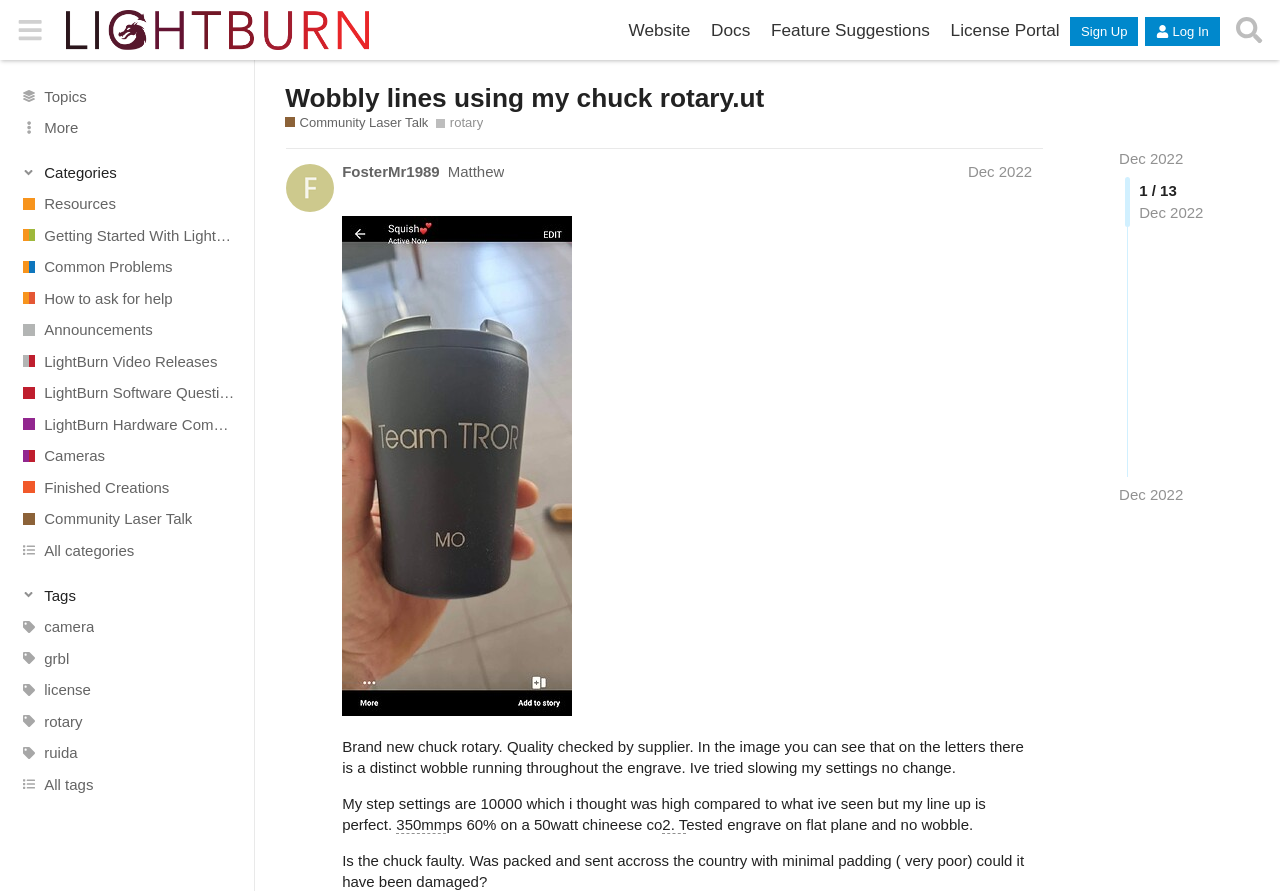What is the size of the engraving area?
Carefully analyze the image and provide a thorough answer to the question.

The user has mentioned that the engraving area is 350mm, which is the size of the area where the engraving is being done.